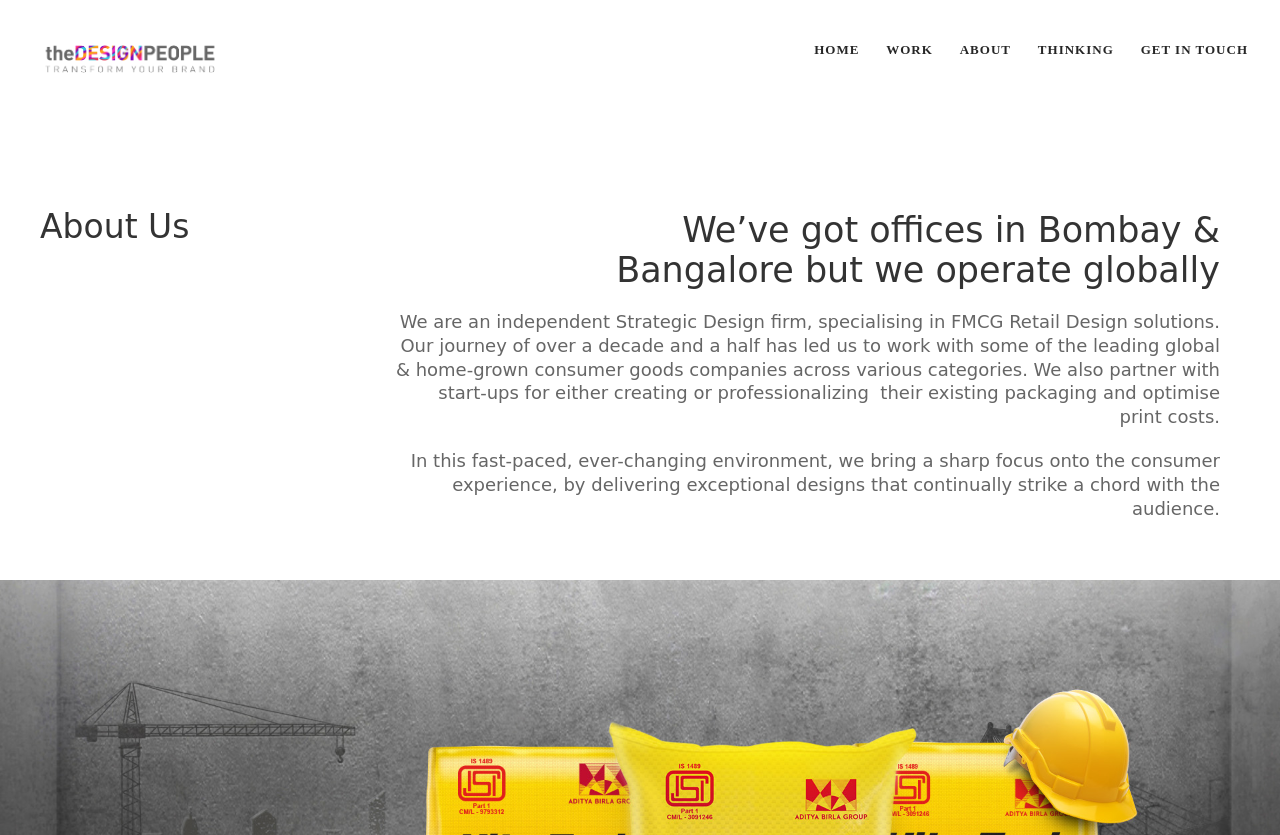What type of companies does the firm work with?
Analyze the image and deliver a detailed answer to the question.

According to the StaticText element, the firm 'work with some of the leading global & home-grown consumer goods companies across various categories.' This implies that the firm works with both global and home-grown consumer goods companies.